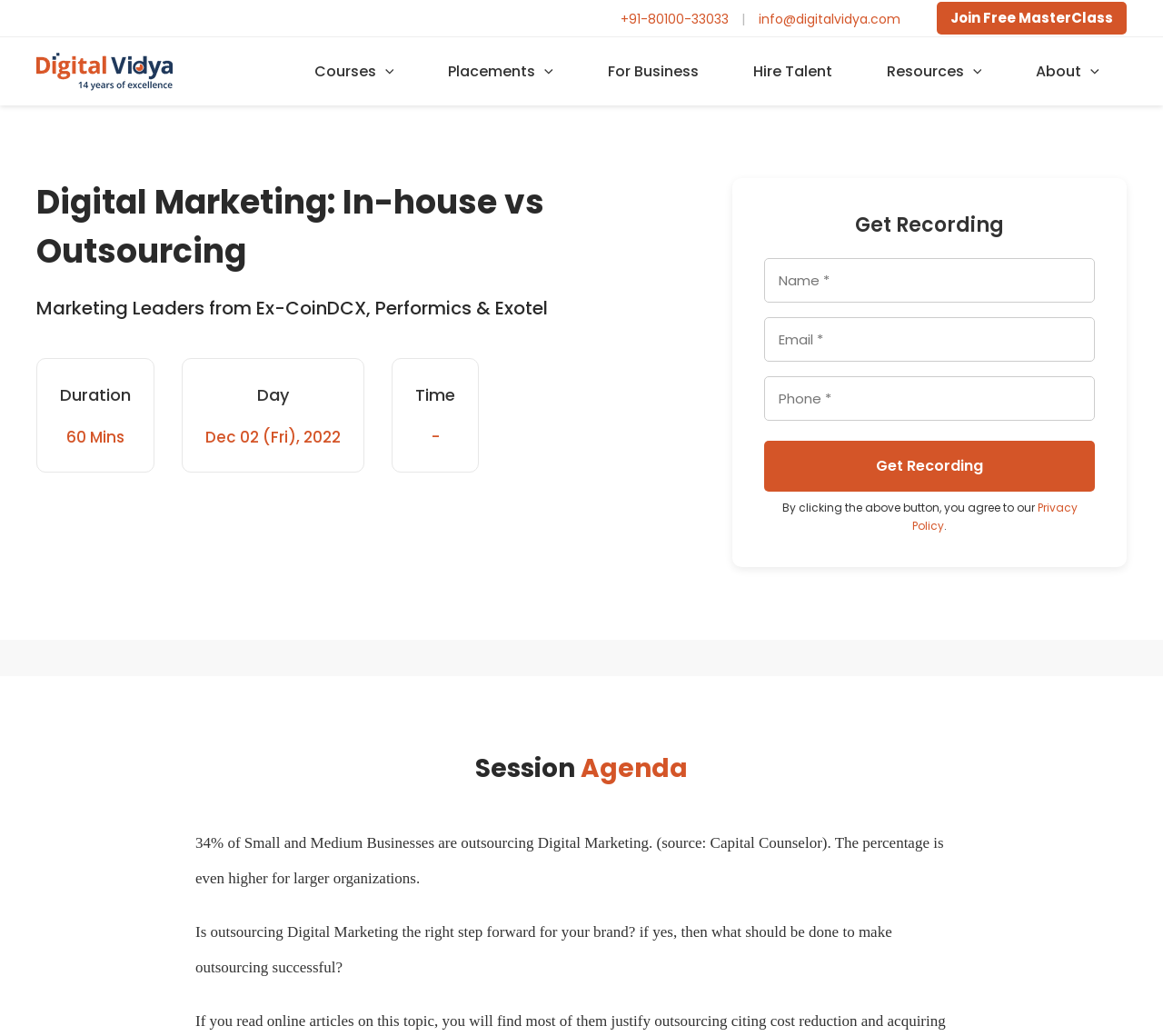What is the purpose of the 'Get Recording' button?
Please elaborate on the answer to the question with detailed information.

The 'Get Recording' button is likely used to obtain a recording of the panel discussion, as suggested by the text 'Get Recording' and the context of the webpage, which is promoting a panel discussion on digital marketing.